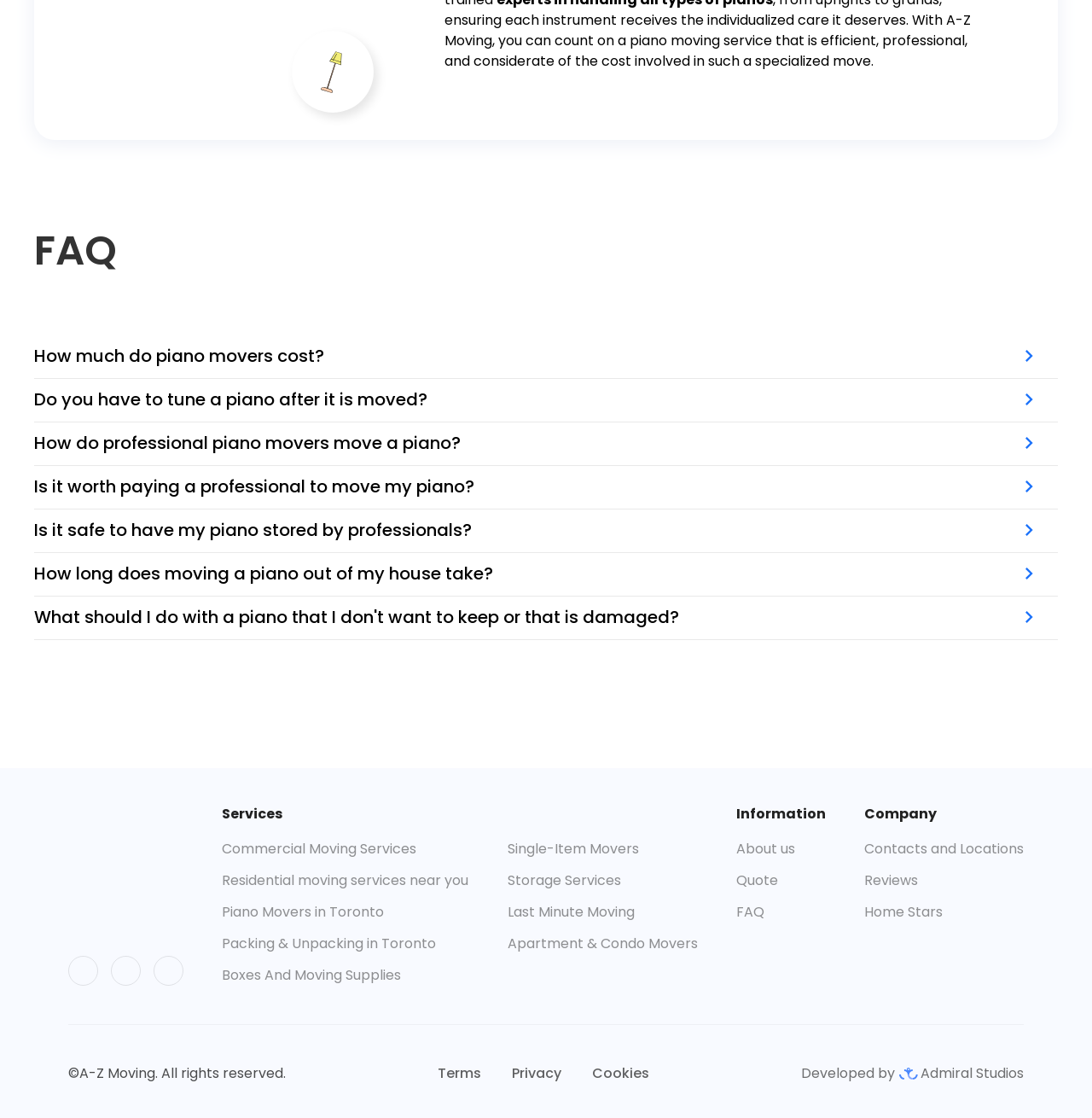Please provide a brief answer to the following inquiry using a single word or phrase:
What is the benefit of investing in professional piano movers?

Minimizes risk of injury and damage